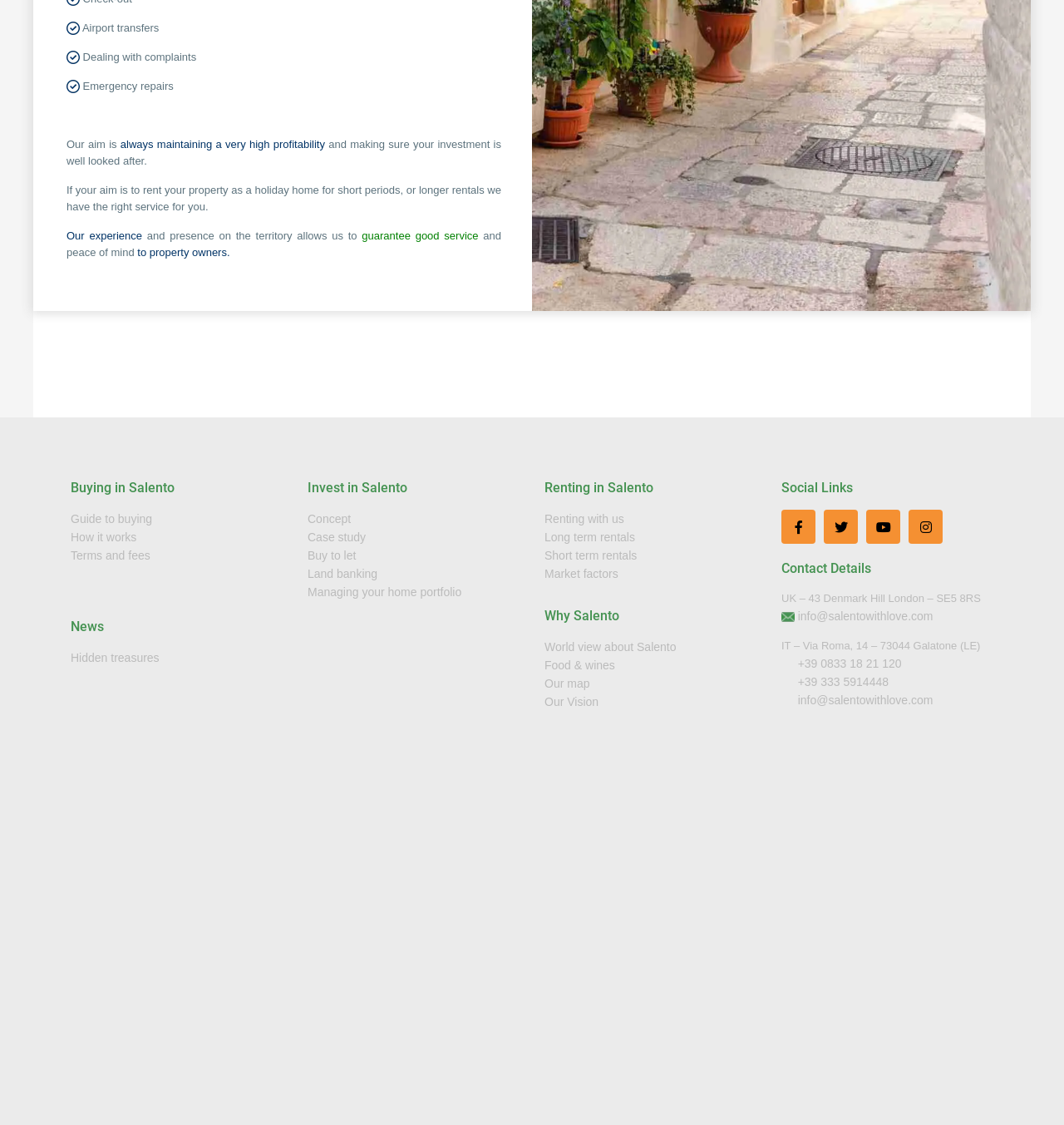Answer the following in one word or a short phrase: 
What is the purpose of the 'Invest in Salento' section?

Property investment